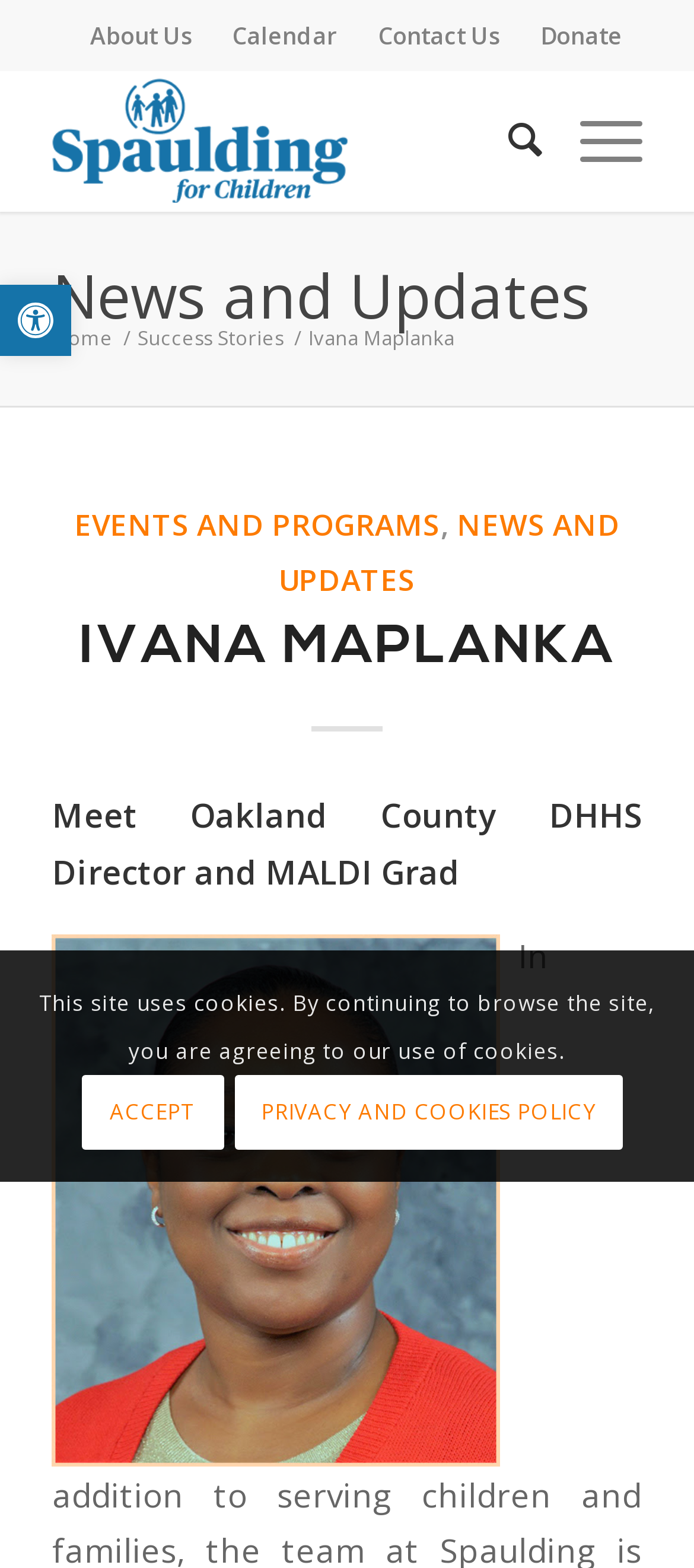Based on the description "Search", find the bounding box of the specified UI element.

[0.681, 0.044, 0.784, 0.135]